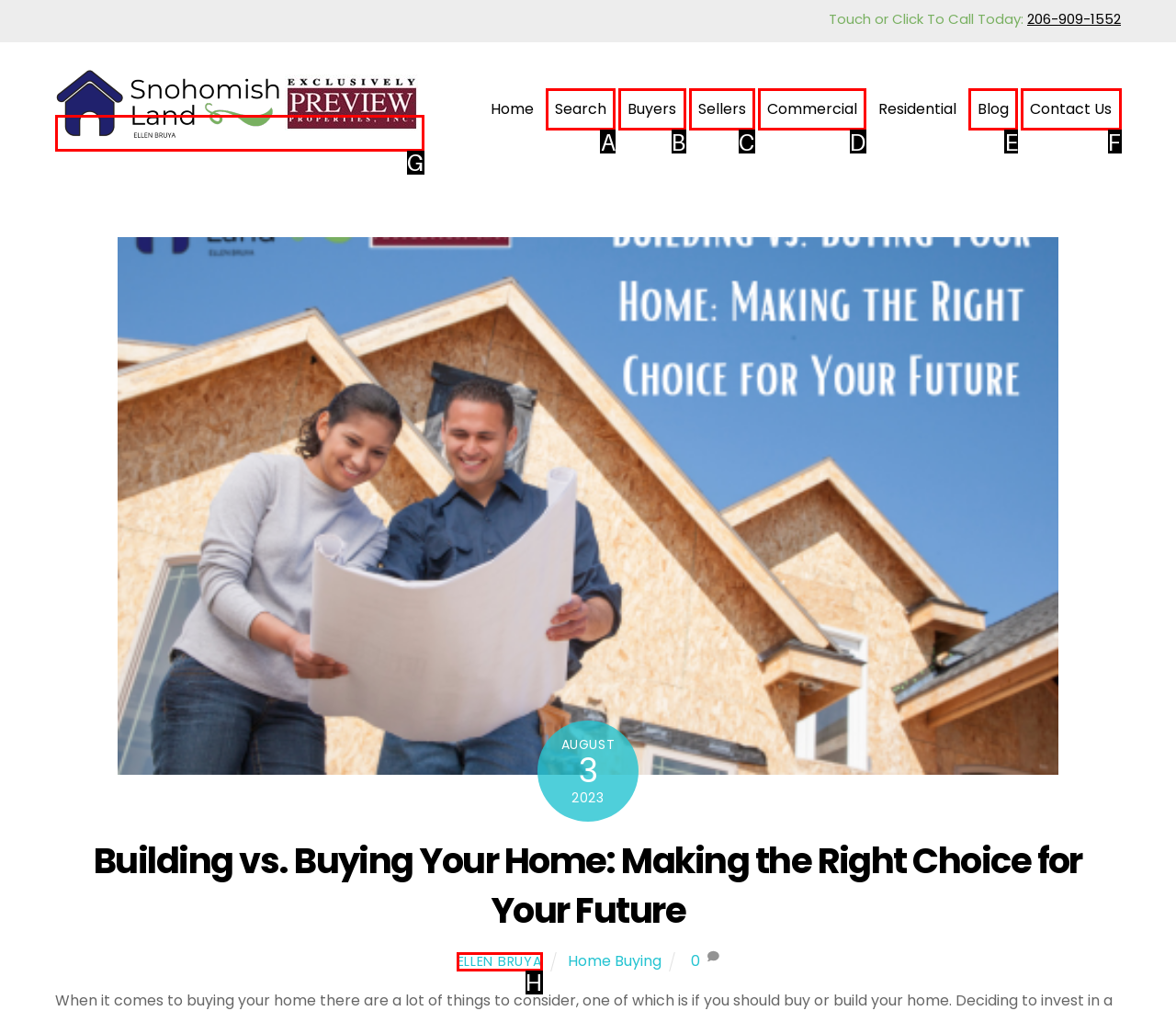Tell me which one HTML element best matches the description: title="Snohomish County Real Estate" Answer with the option's letter from the given choices directly.

G